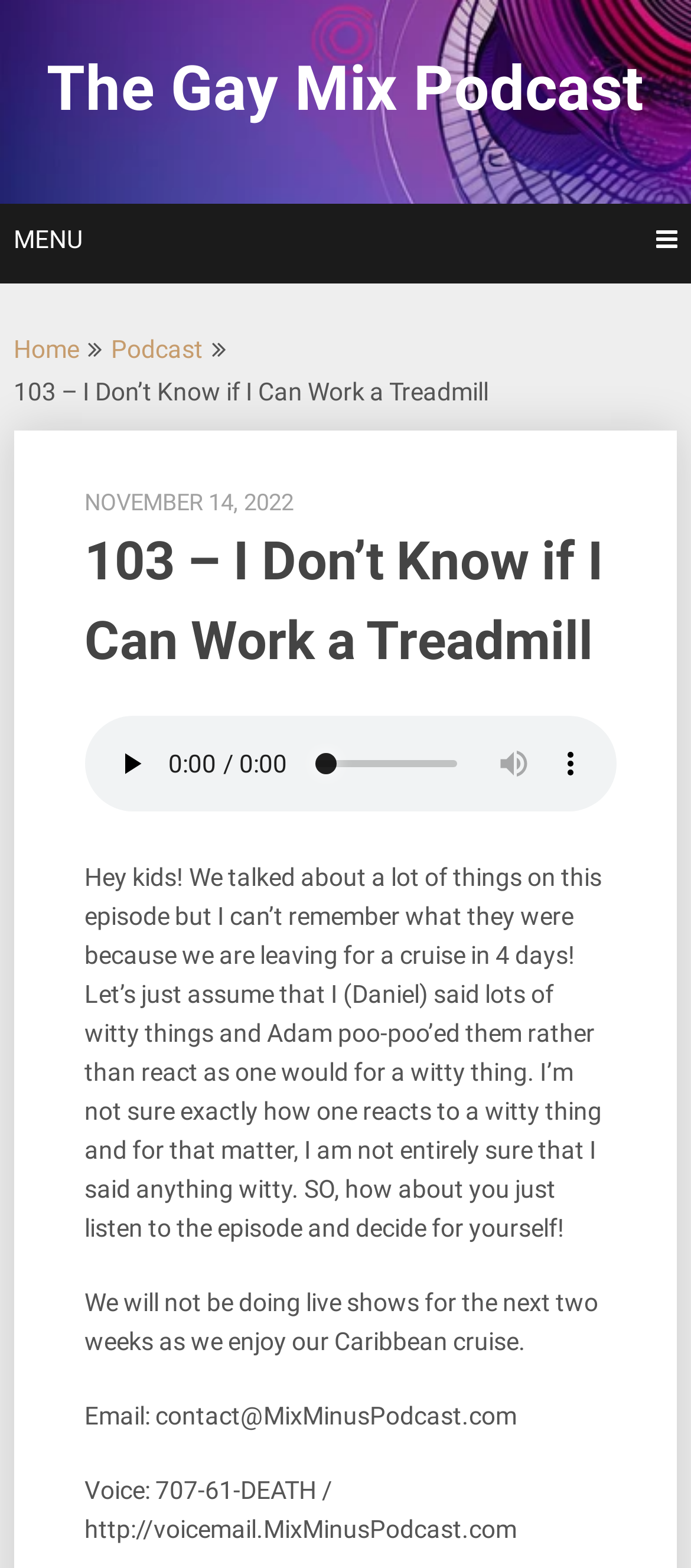Given the following UI element description: "The Gay Mix Podcast", find the bounding box coordinates in the webpage screenshot.

[0.068, 0.034, 0.932, 0.08]